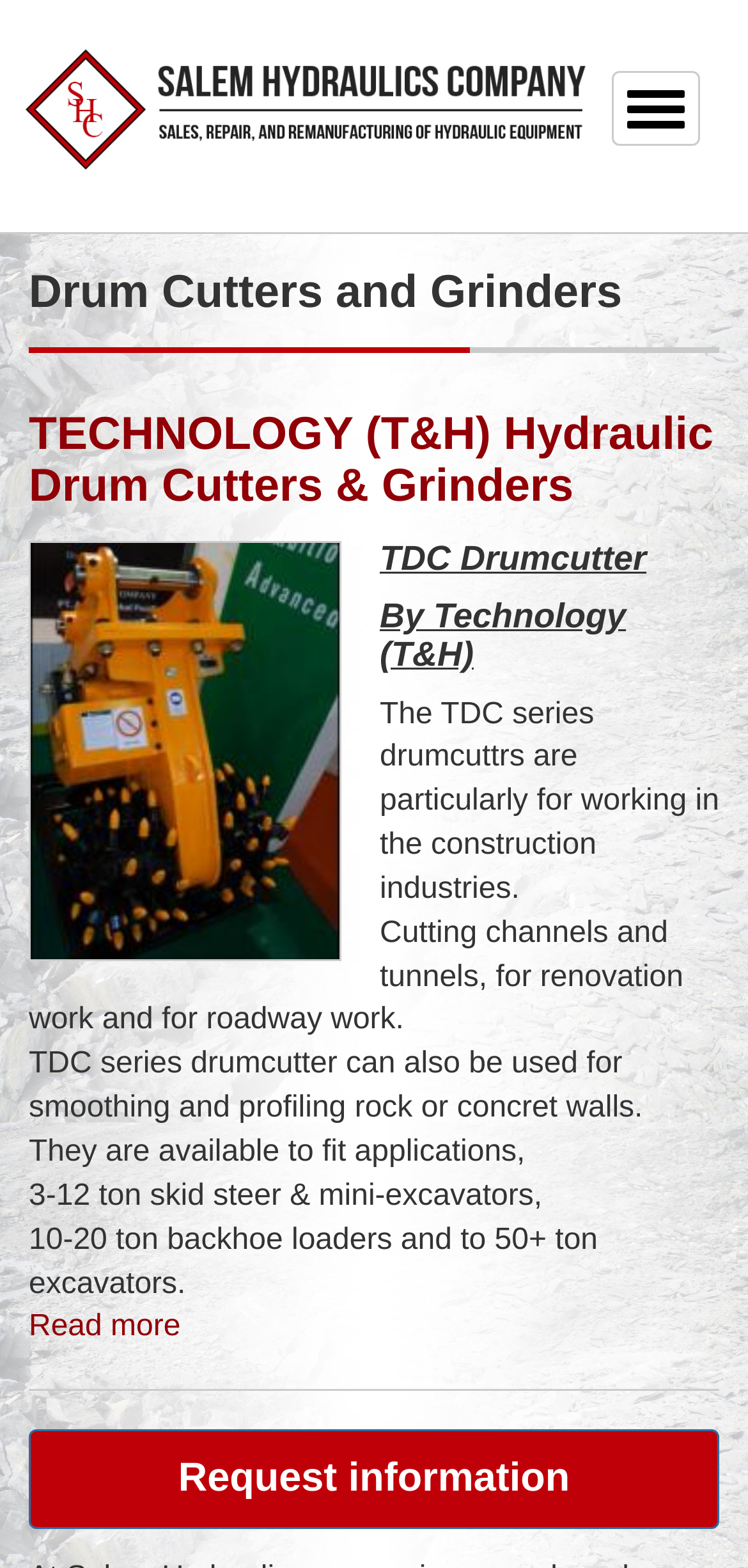Detail the various sections and features present on the webpage.

The webpage is about Drum Cutters and Grinders, specifically highlighting the products and services offered by Salem Hydraulics. At the top, there is a navigation menu with a "Skip to main content" link, followed by a "Home" link and a "Toggle navigation" button. 

Below the navigation menu, there is a prominent heading "Drum Cutters and Grinders" that spans almost the entire width of the page. Underneath this heading, there is a section with a subheading "TECHNOLOGY (T&H) Hydraulic Drum Cutters & Grinders" that contains a link to more information about the product. 

To the right of this section, there is a list of headings, including "TDC Drumcutter" and "By Technology (T&H)", which likely provide more specific information about the products. 

Below these headings, there are four paragraphs of text that describe the TDC series drumcutters, their applications, and their capabilities. The text is arranged in a single column, with each paragraph building on the previous one to provide a detailed description of the product.

At the bottom of the page, there is a footer section that contains a link to read more about TECHNOLOGY (T&H) Hydraulic Drum Cutters & Grinders, as well as a "Request information" link.